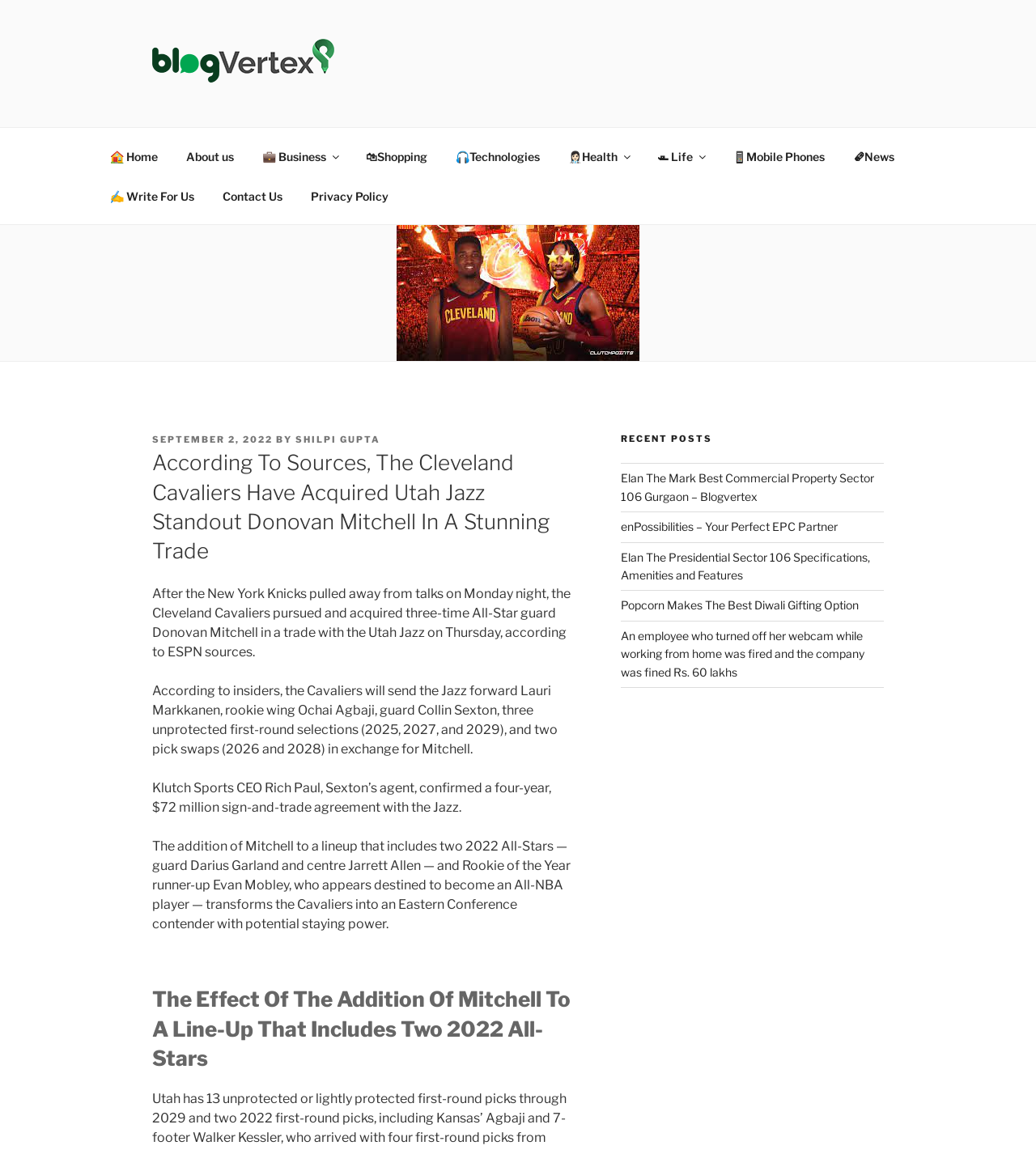Can you pinpoint the bounding box coordinates for the clickable element required for this instruction: "View recent posts"? The coordinates should be four float numbers between 0 and 1, i.e., [left, top, right, bottom].

[0.599, 0.376, 0.853, 0.387]